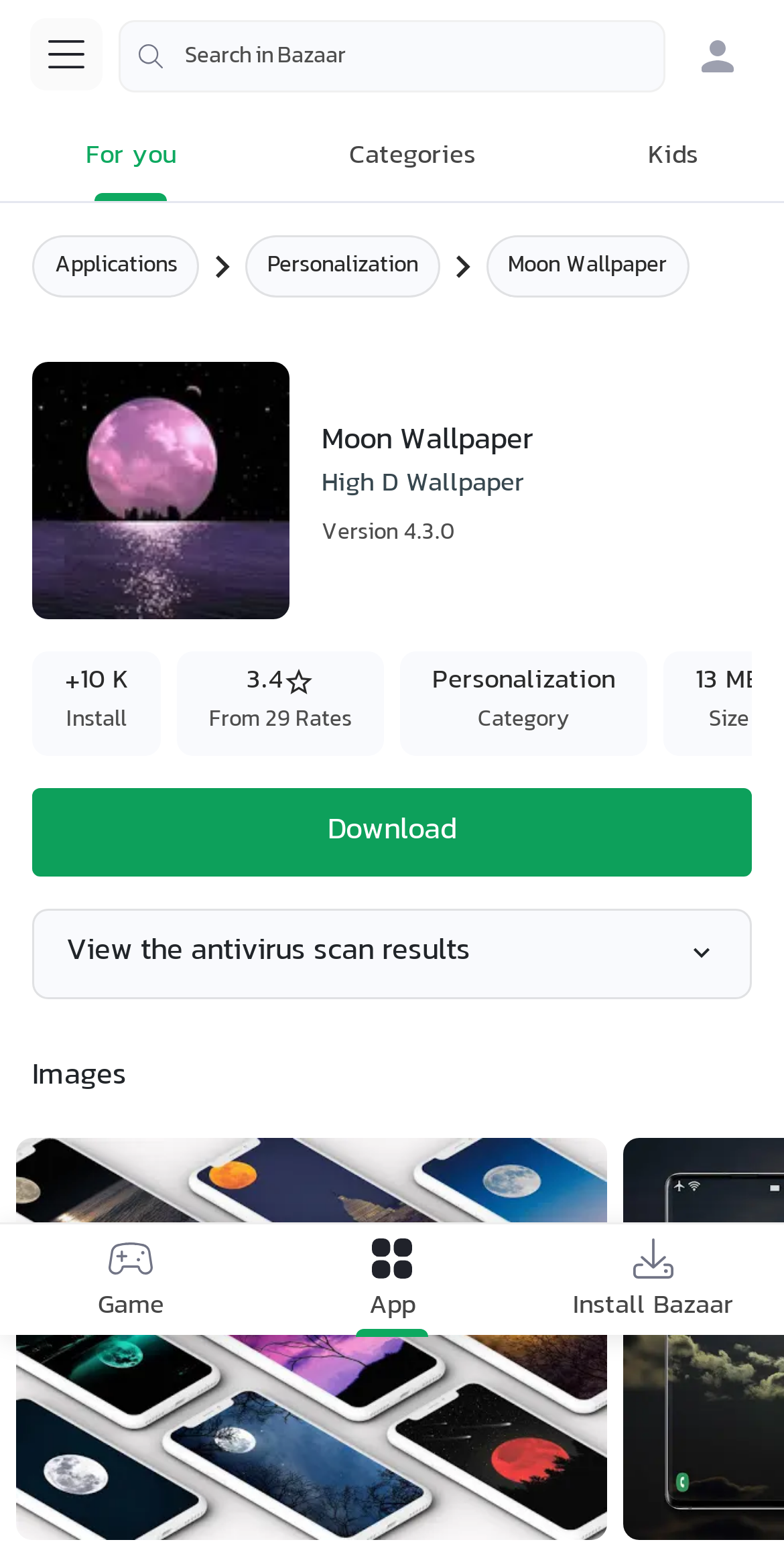Please provide the bounding box coordinates for the element that needs to be clicked to perform the following instruction: "Search in Bazaar". The coordinates should be given as four float numbers between 0 and 1, i.e., [left, top, right, bottom].

[0.151, 0.013, 0.849, 0.06]